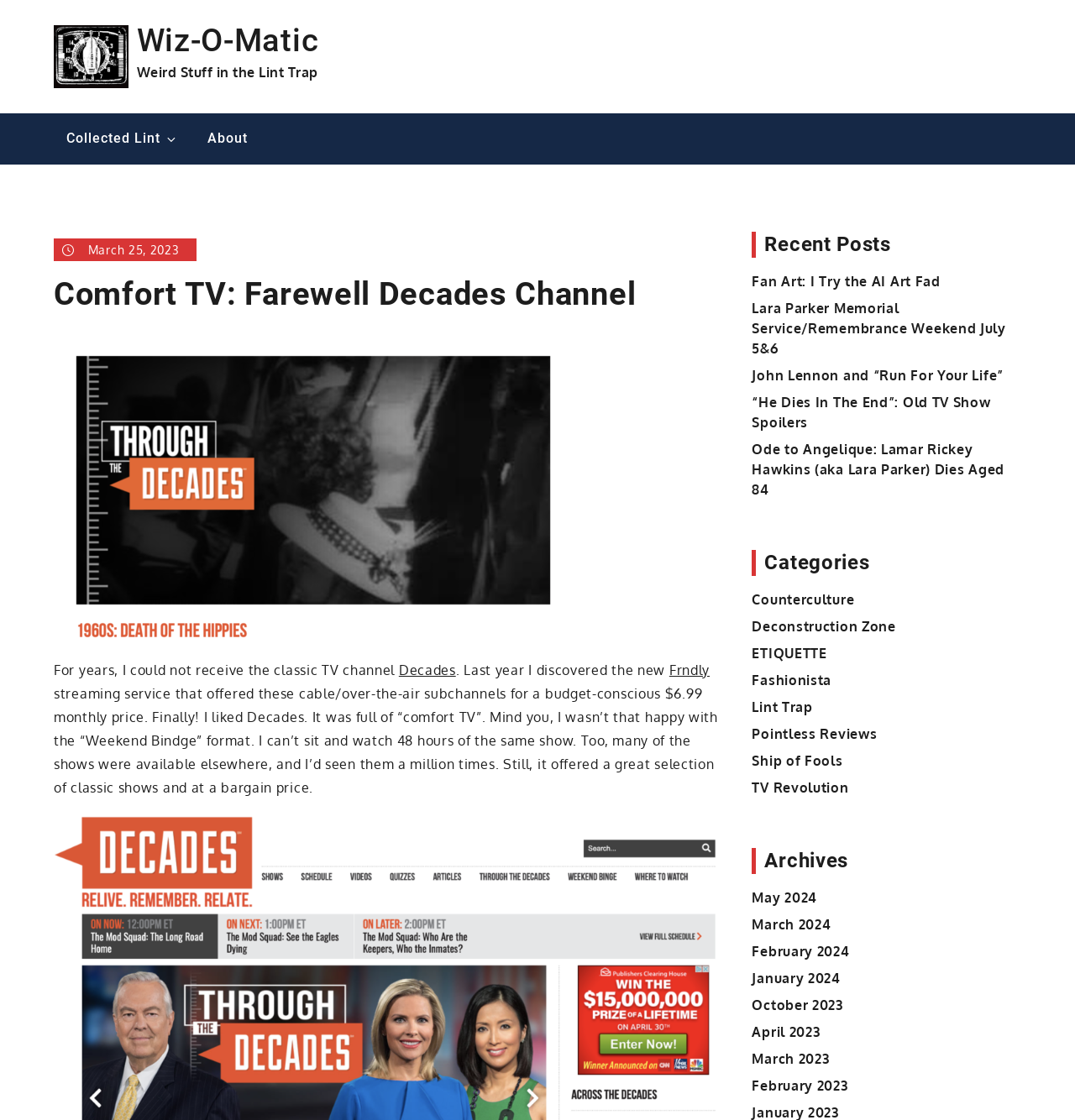What is the primary heading on this webpage?

Comfort TV: Farewell Decades Channel